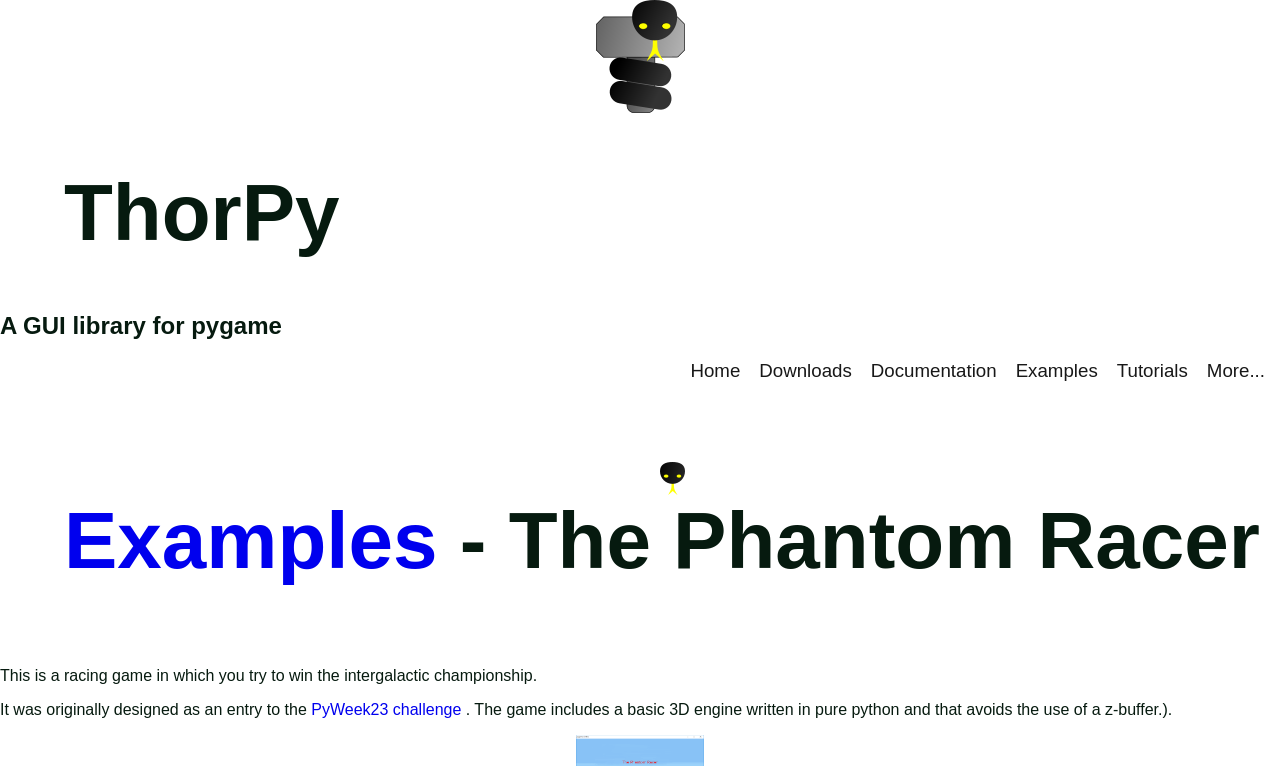Determine the bounding box coordinates for the clickable element required to fulfill the instruction: "go to Home". Provide the coordinates as four float numbers between 0 and 1, i.e., [left, top, right, bottom].

[0.539, 0.47, 0.578, 0.501]